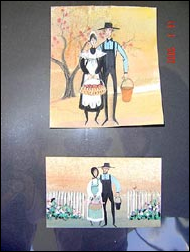Please provide a brief answer to the following inquiry using a single word or phrase:
What surrounds the couple in the lower illustration?

Blooming flowers